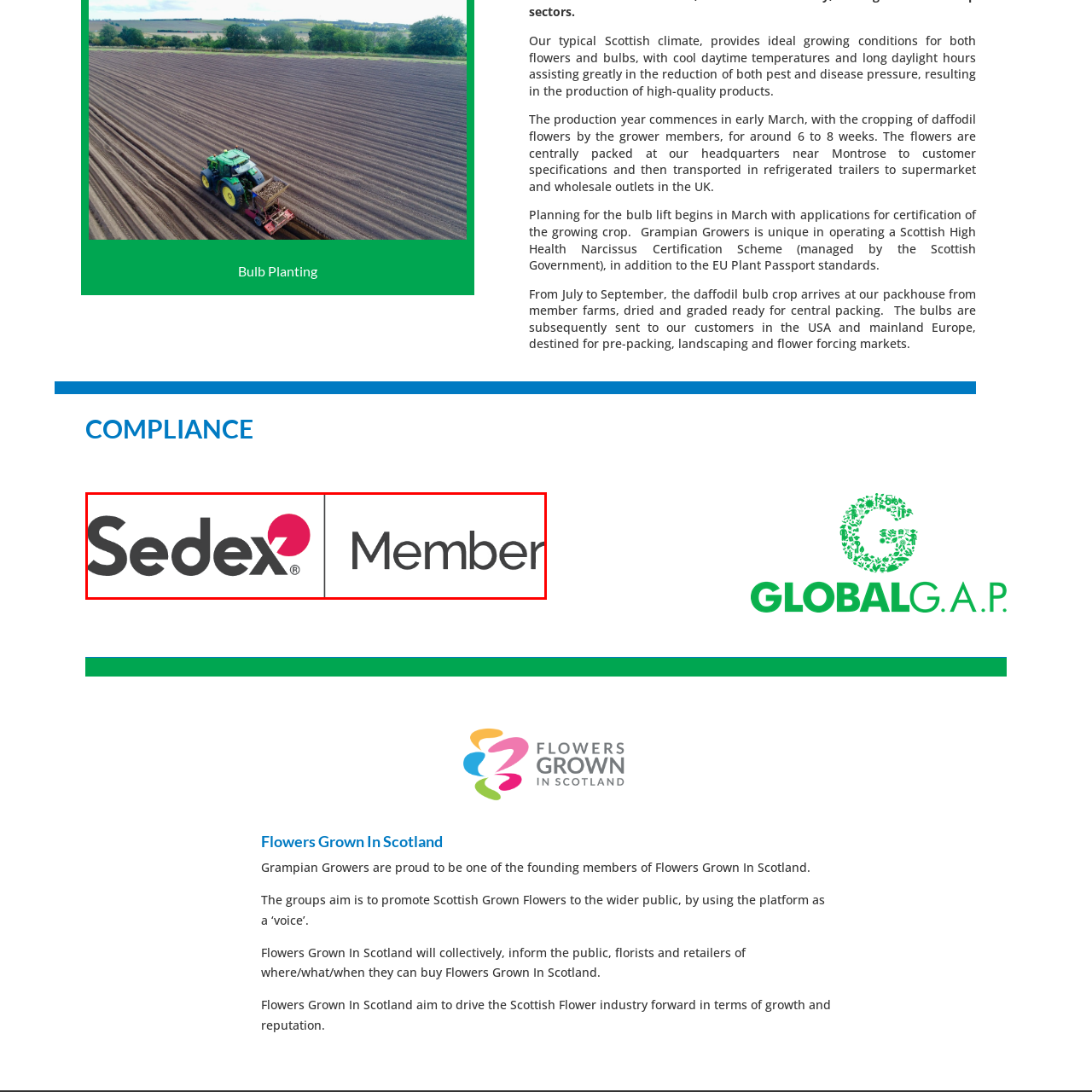Carefully describe the image located within the red boundary.

The image prominently features the Sedex Member logo, which represents a commitment to ethical trading and responsible sourcing. Sedex, known for its platform that facilitates supply chain transparency, aids organizations in improving their ethical practices. This logo signifies that the entity is part of a global community dedicated to enhancing working conditions and sustainable practices within supply chains. It underscores the importance of accountability and the promotion of ethical business standards in today’s marketplace, aligning with the values of organizations like Grampian Growers, who are committed to high-quality production and compliance standards.